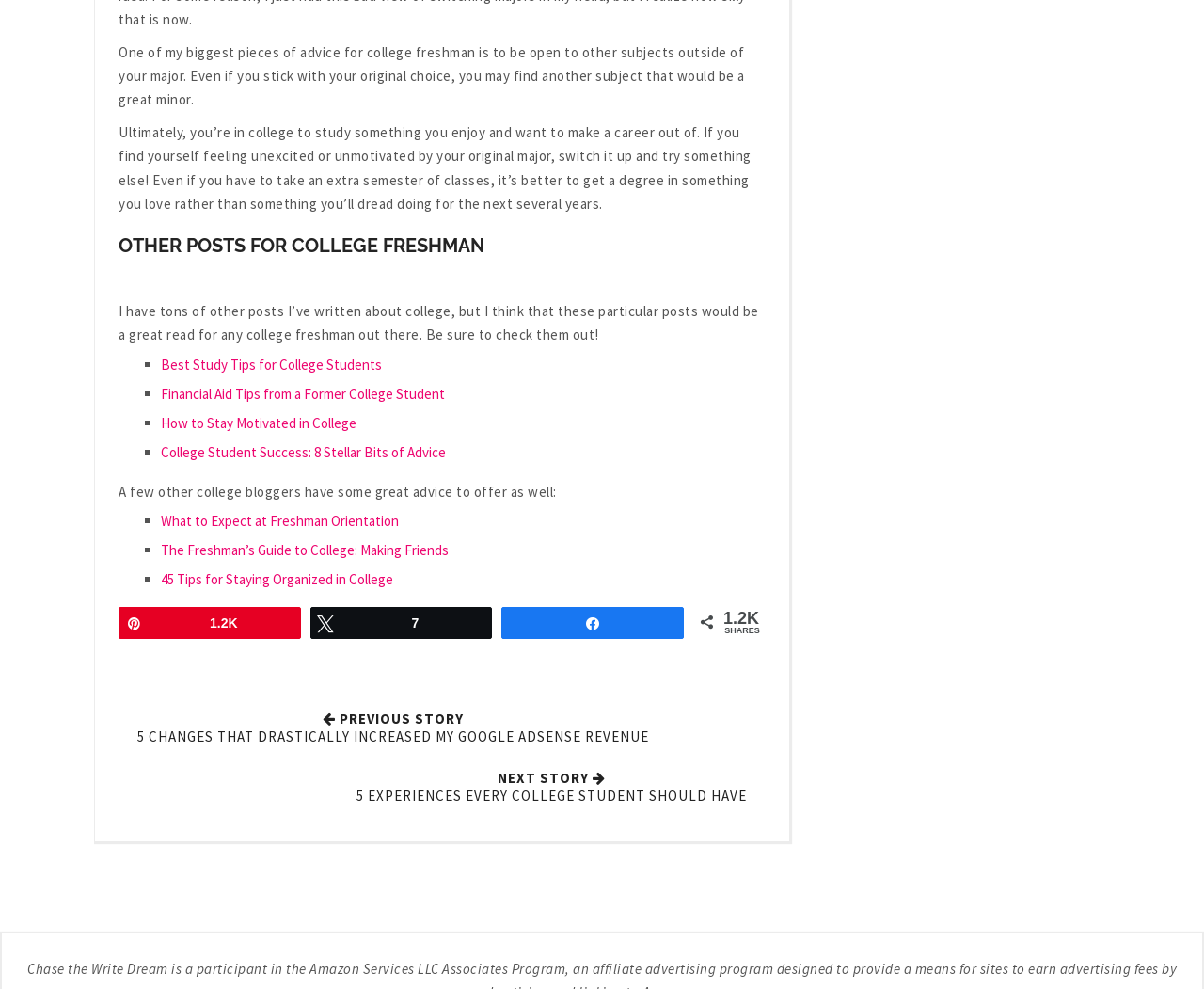Select the bounding box coordinates of the element I need to click to carry out the following instruction: "Visit the page about Washtenaw Community College short-term certificates".

None